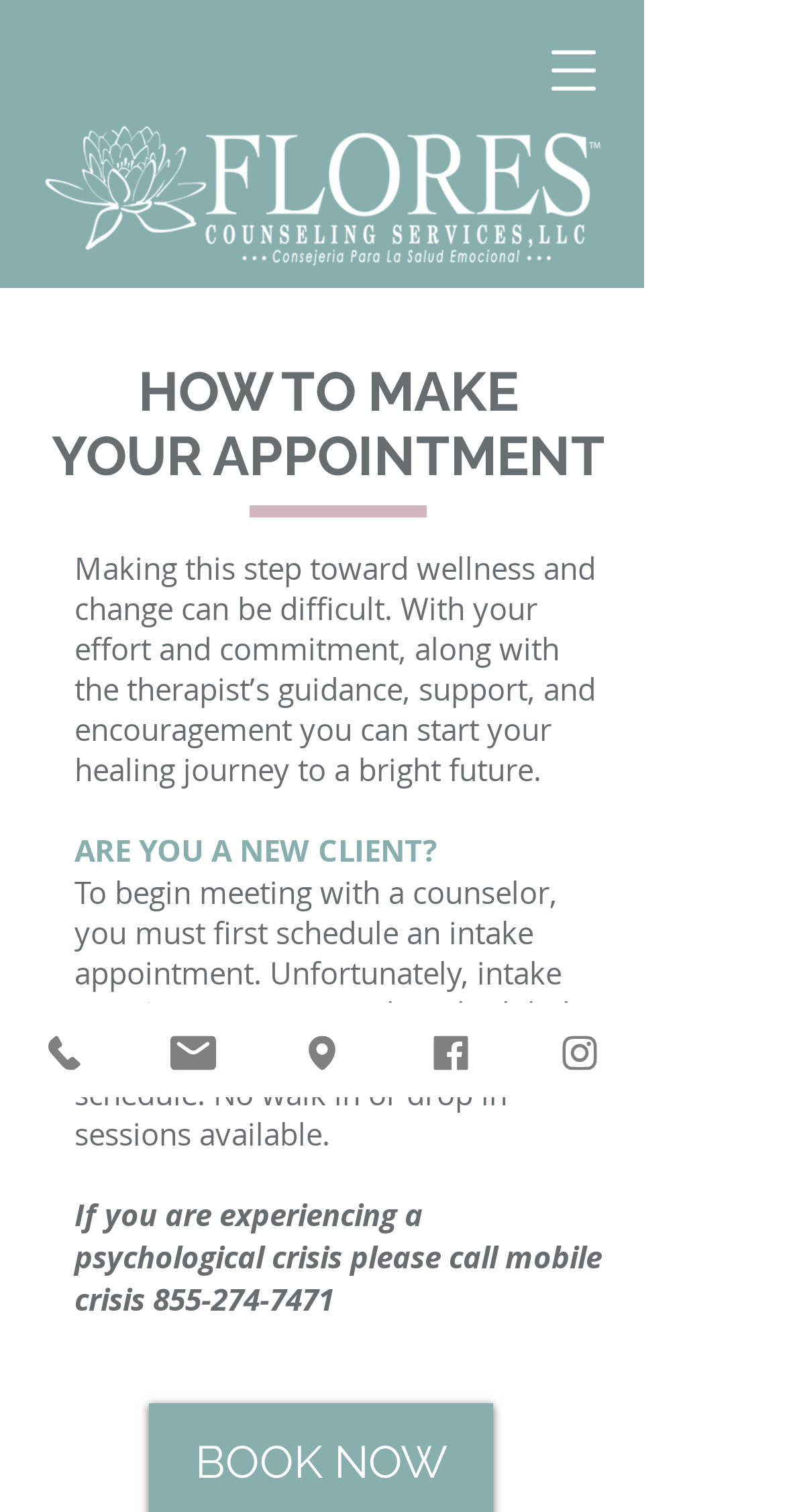Construct a thorough caption encompassing all aspects of the webpage.

The webpage is about Flores Counseling, a counseling service. At the top right corner, there is a button to open a navigation menu. On the top left, there is a logo of Flores Counseling, which is an image with the text "FLORES COUNSELING FINAL LOGO ALL WHITE T". 

Below the logo, there is a paragraph of text that encourages visitors to take the first step towards wellness and change, and assures them that with the therapist's guidance, they can start their healing journey. 

Further down, there is a section that addresses new clients, explaining that they need to schedule an intake appointment by calling 901-410-6466, as online scheduling is not available. There is also a note that no walk-in or drop-in sessions are available. 

In case of a psychological crisis, visitors are advised to call mobile crisis at 855-274-7471. 

On the left side of the page, there are headings "HOW TO MAKE" and "YOUR APPOINTMENT" in a vertical layout. 

At the bottom of the page, there are five links to contact Flores Counseling: Phone, Email, Address, Facebook, and Instagram. Each link has a corresponding image next to it.